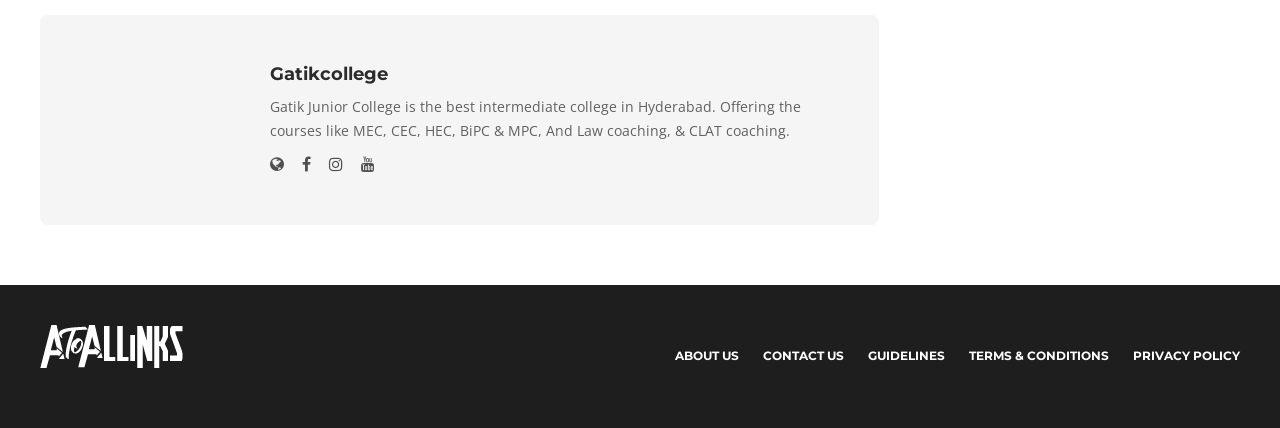Identify the bounding box for the UI element described as: "Guidelines". Ensure the coordinates are four float numbers between 0 and 1, formatted as [left, top, right, bottom].

[0.678, 0.786, 0.738, 0.879]